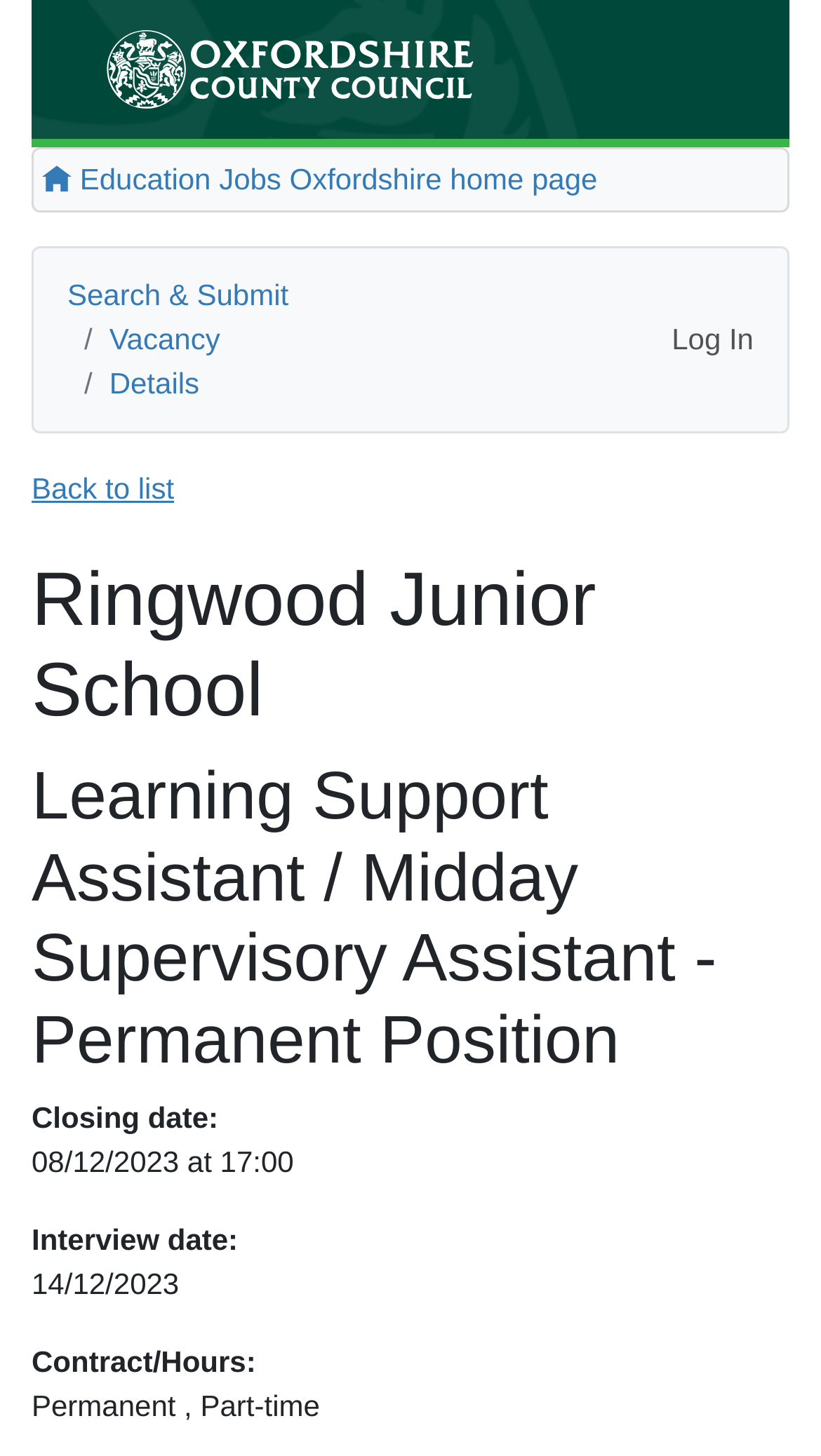Find the bounding box coordinates for the UI element whose description is: "Vacancy". The coordinates should be four float numbers between 0 and 1, in the format [left, top, right, bottom].

[0.133, 0.221, 0.268, 0.244]